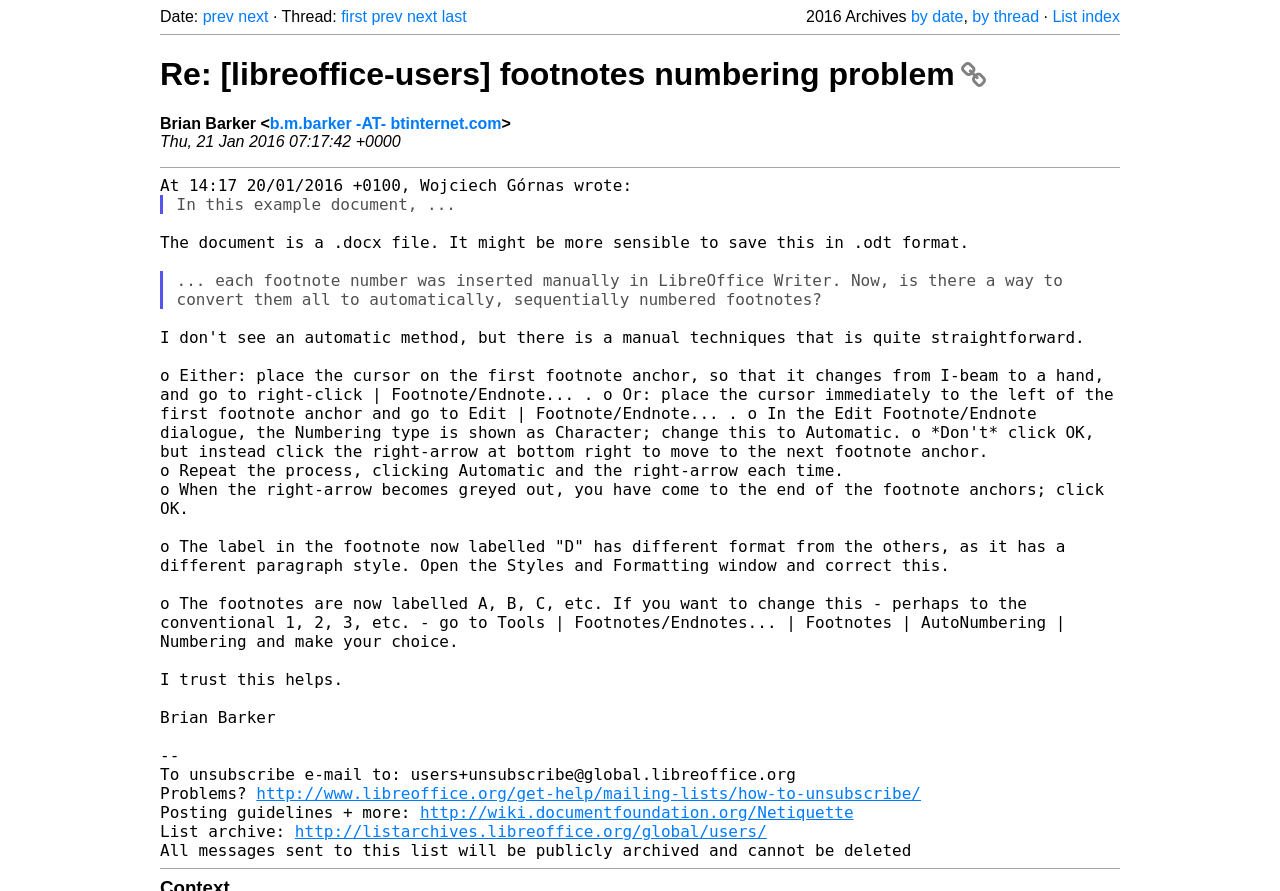Use a single word or phrase to respond to the question:
What is the purpose of the 'Styles and Formatting' window?

To correct paragraph style